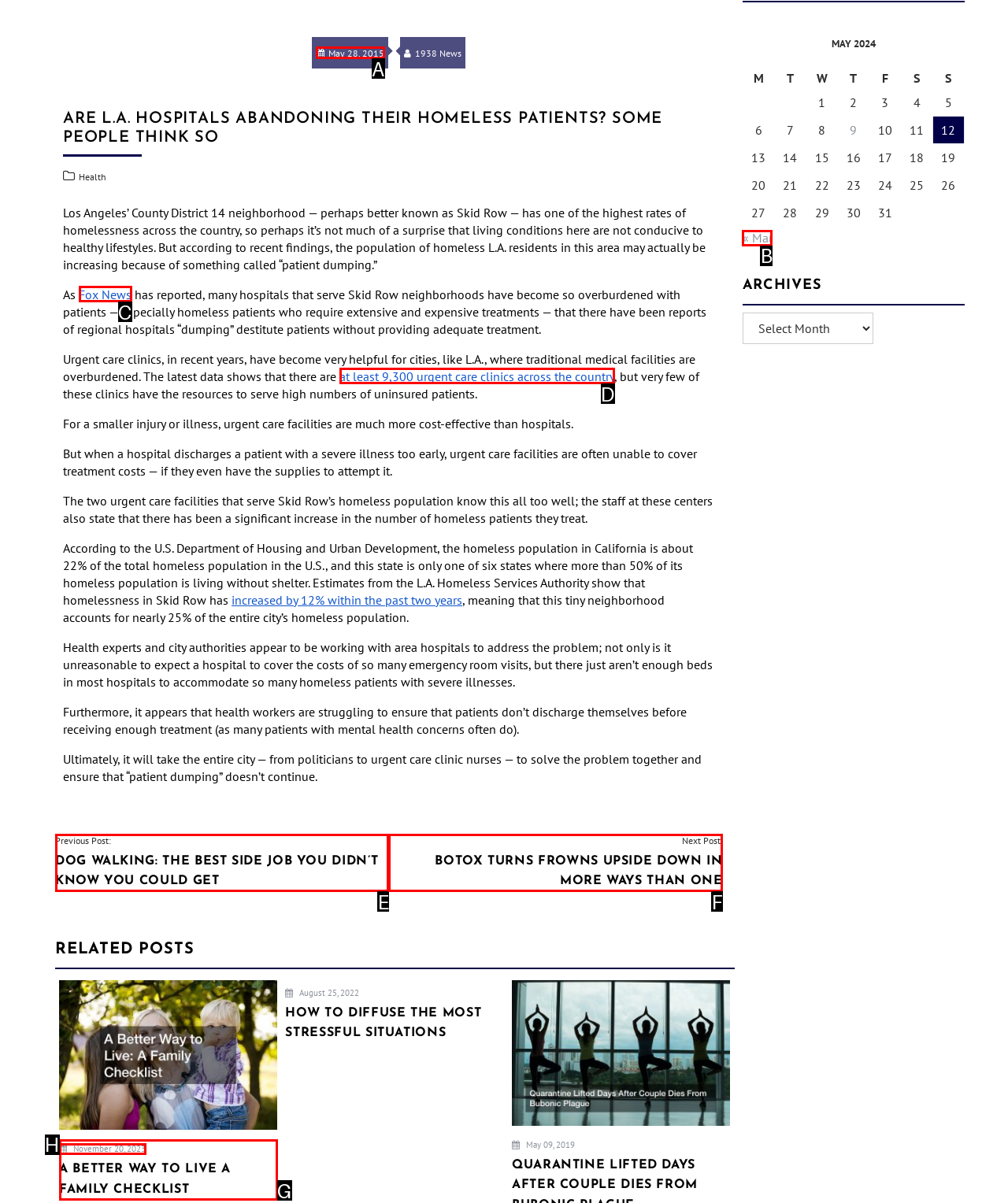Pick the option that best fits the description: Fox News. Reply with the letter of the matching option directly.

C